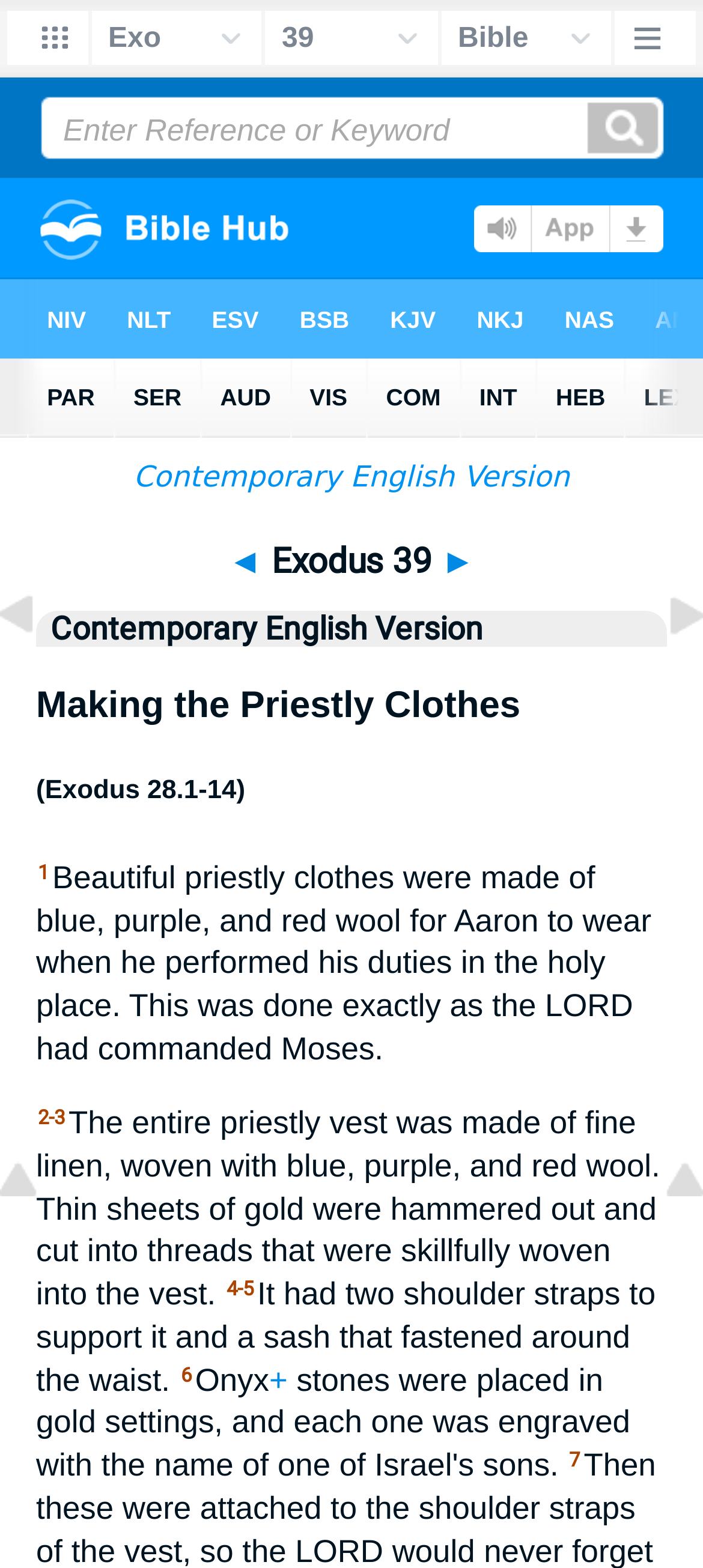Identify the bounding box coordinates of the region that should be clicked to execute the following instruction: "Go to Top of Page".

[0.0, 0.745, 0.128, 0.768]